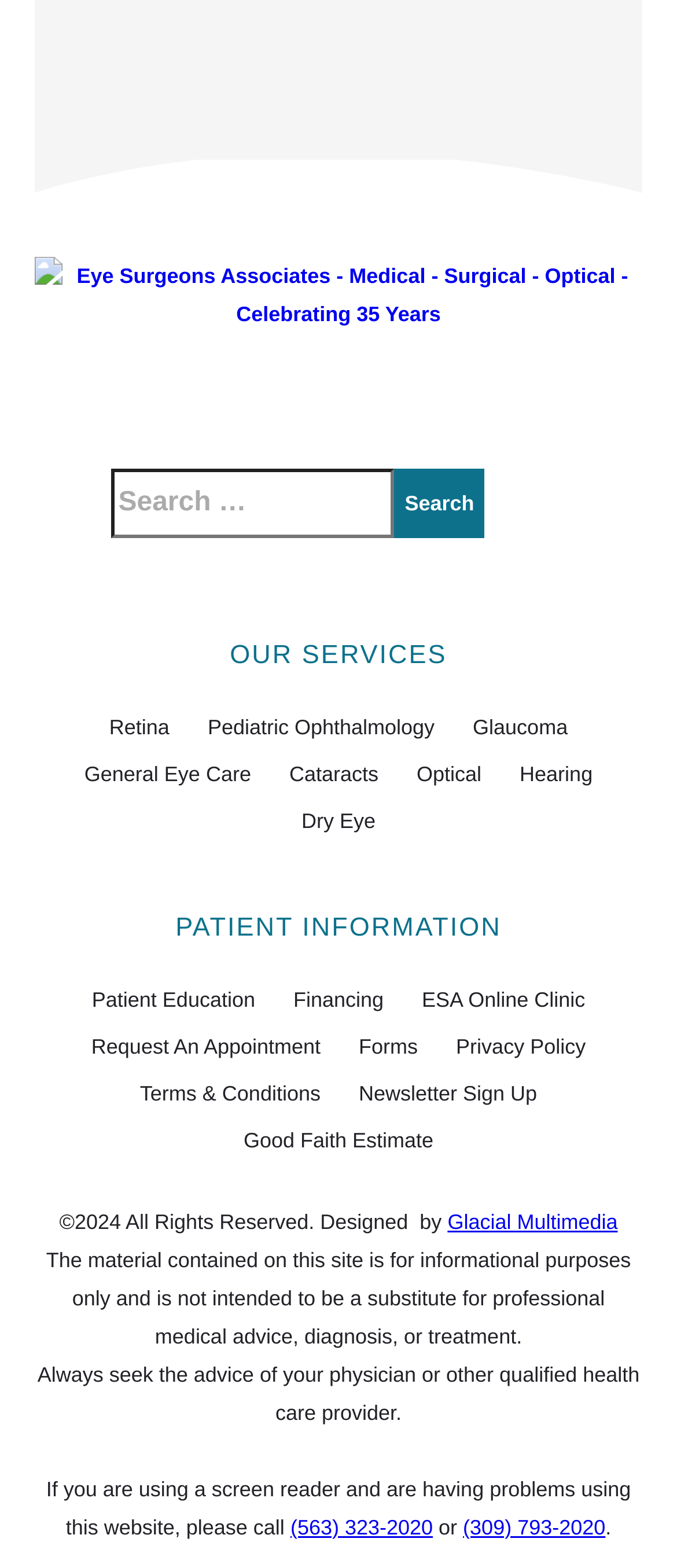Locate the UI element described as follows: "Privacy Policy". Return the bounding box coordinates as four float numbers between 0 and 1 in the order [left, top, right, bottom].

[0.674, 0.656, 0.865, 0.679]